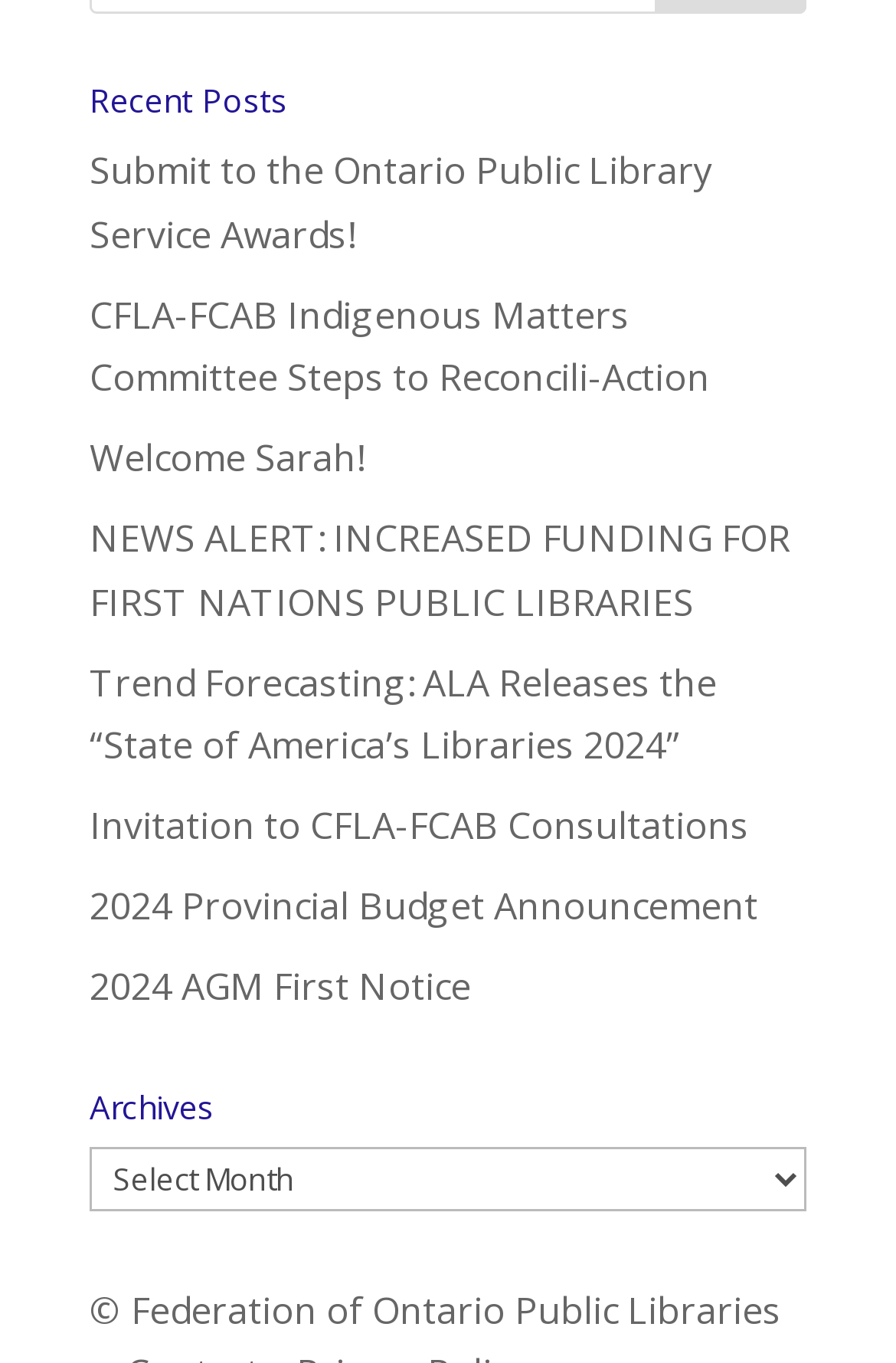Pinpoint the bounding box coordinates of the element that must be clicked to accomplish the following instruction: "Explore archives". The coordinates should be in the format of four float numbers between 0 and 1, i.e., [left, top, right, bottom].

[0.1, 0.799, 0.9, 0.842]